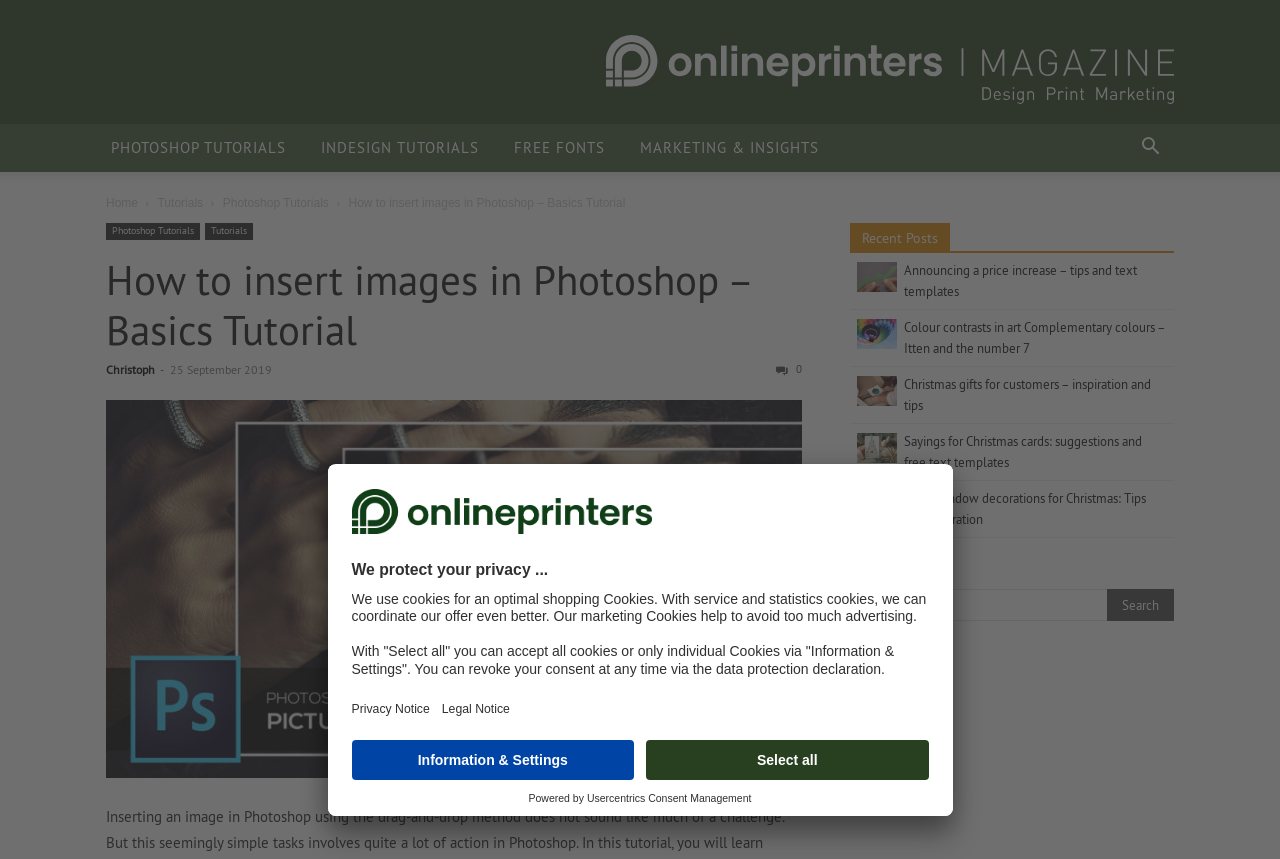What is the name of the company that protects user privacy?
Could you give a comprehensive explanation in response to this question?

I found the name of the company by looking at the text in the cookie consent dialog, which mentions 'Usercentrics Consent Management'.